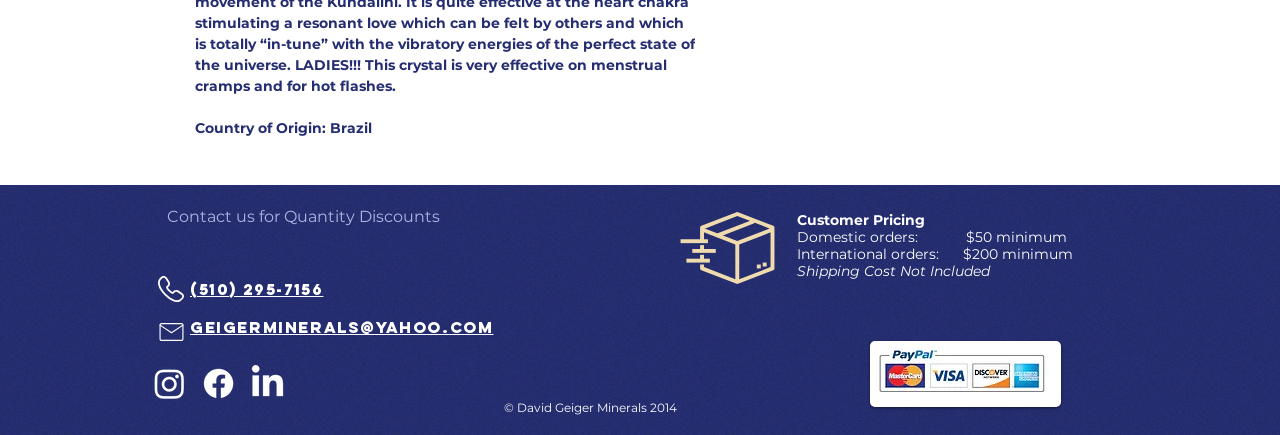Determine the bounding box coordinates of the area to click in order to meet this instruction: "Contact us for quantity discounts".

[0.13, 0.477, 0.344, 0.52]